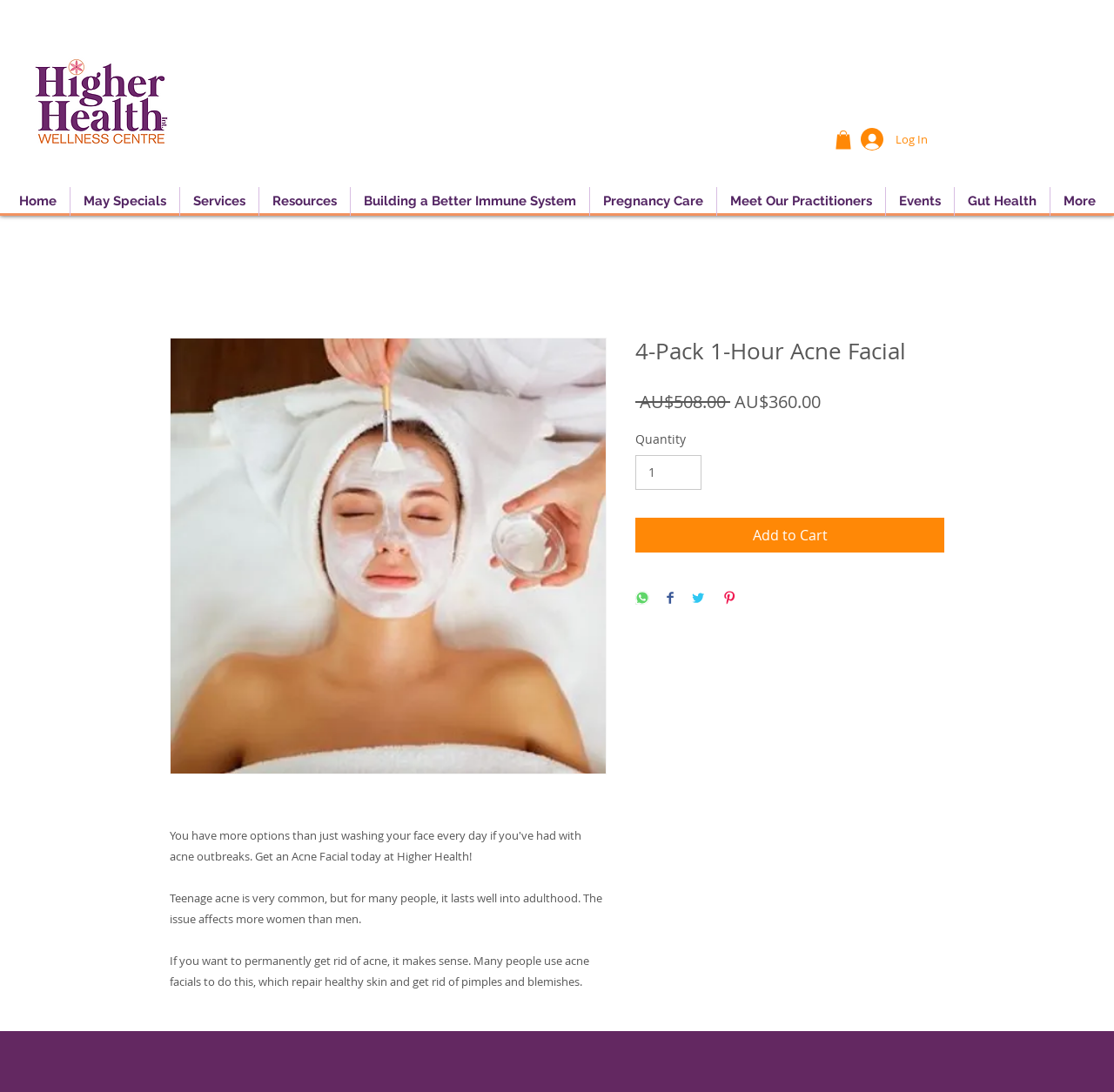What is the navigation menu item that comes after 'Home'?
Answer the question with a thorough and detailed explanation.

I found the navigation menu by looking at the site navigation section, where it lists the menu items. The item that comes after 'Home' is 'May Specials'.